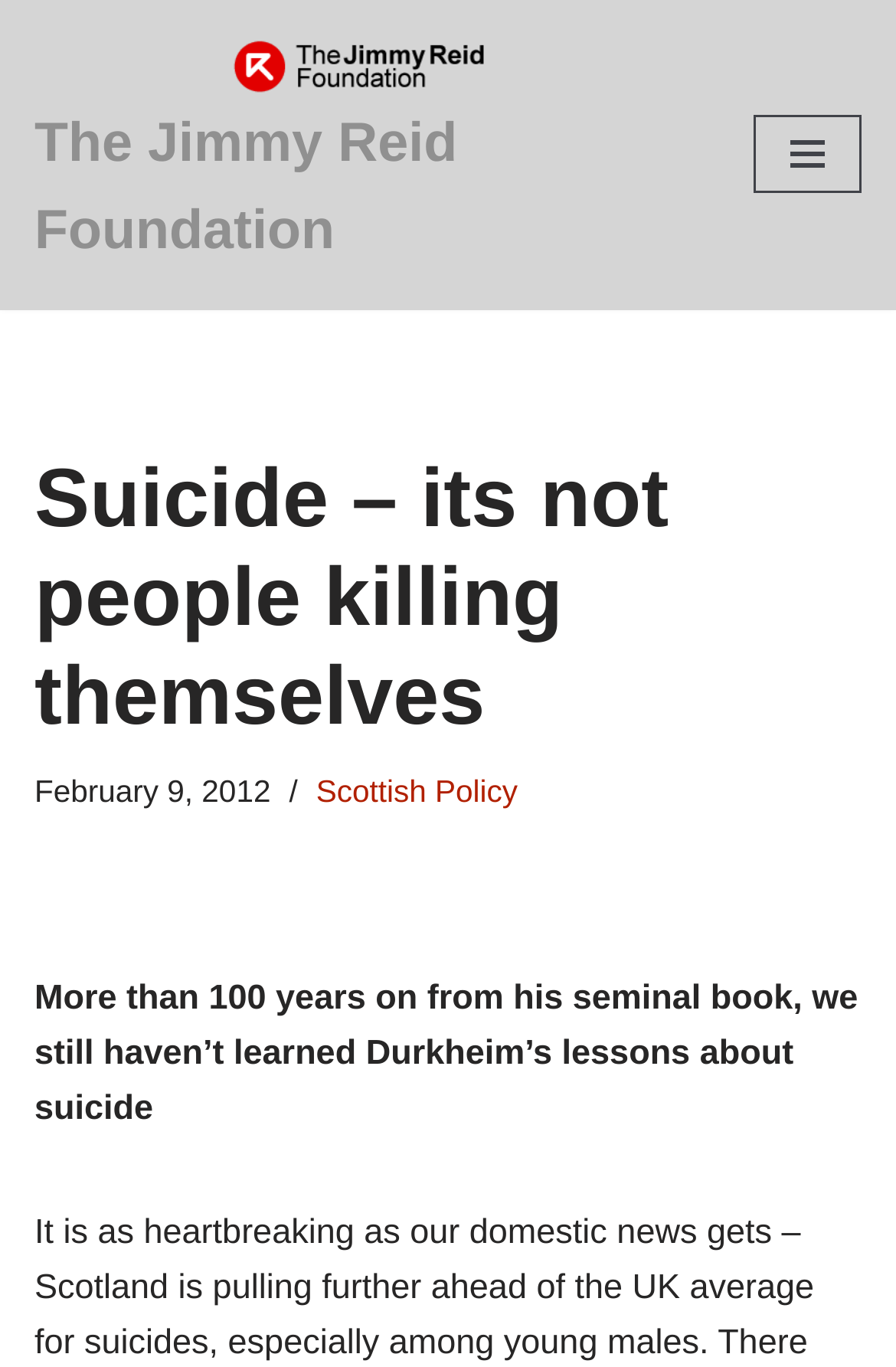Predict the bounding box coordinates for the UI element described as: "The Jimmy Reid Foundation". The coordinates should be four float numbers between 0 and 1, presented as [left, top, right, bottom].

[0.038, 0.024, 0.764, 0.203]